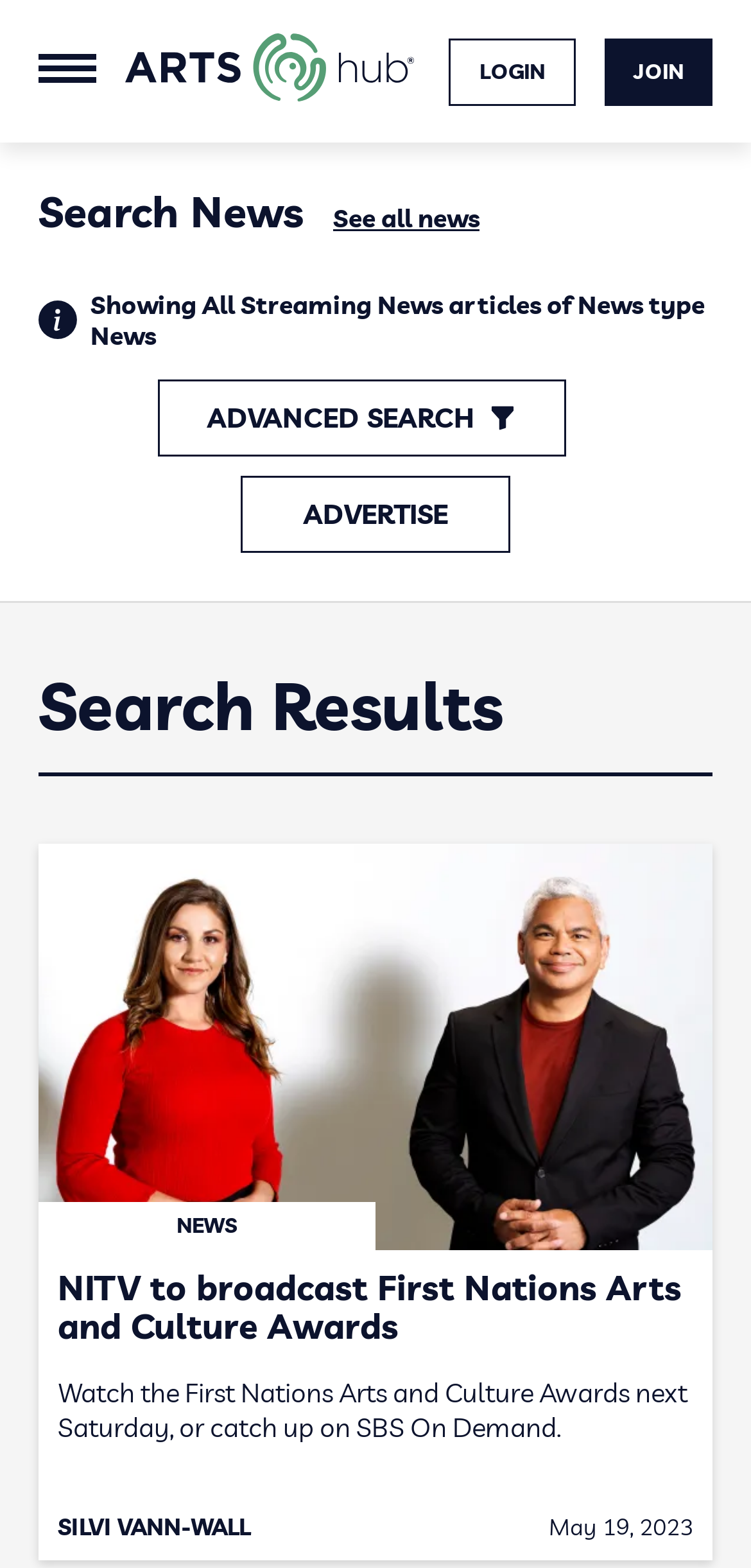Give a succinct answer to this question in a single word or phrase: 
How many social media links are available?

4